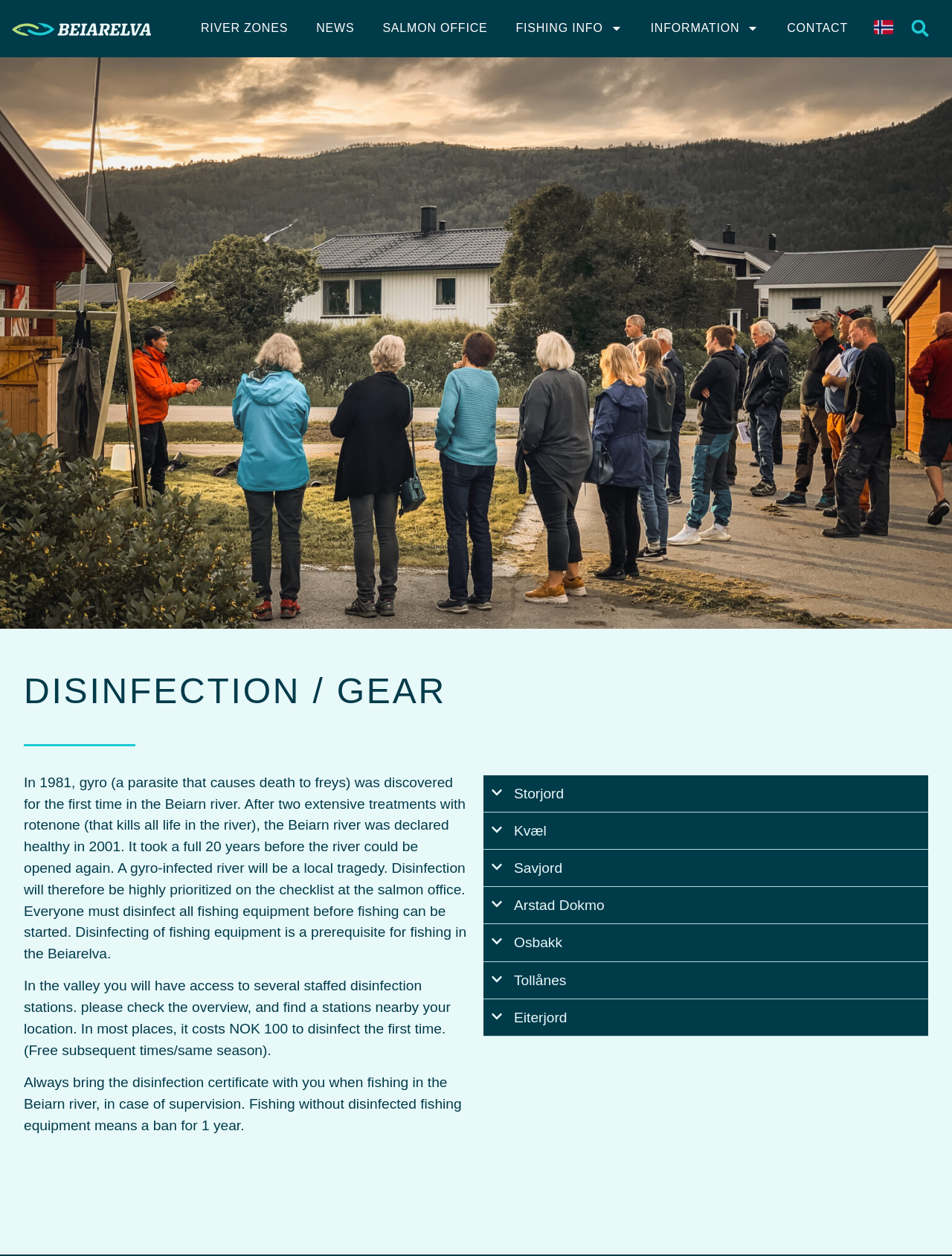Locate the bounding box coordinates of the region to be clicked to comply with the following instruction: "View 'WARMINGTON STUDIO STOVE' details". The coordinates must be four float numbers between 0 and 1, in the form [left, top, right, bottom].

None